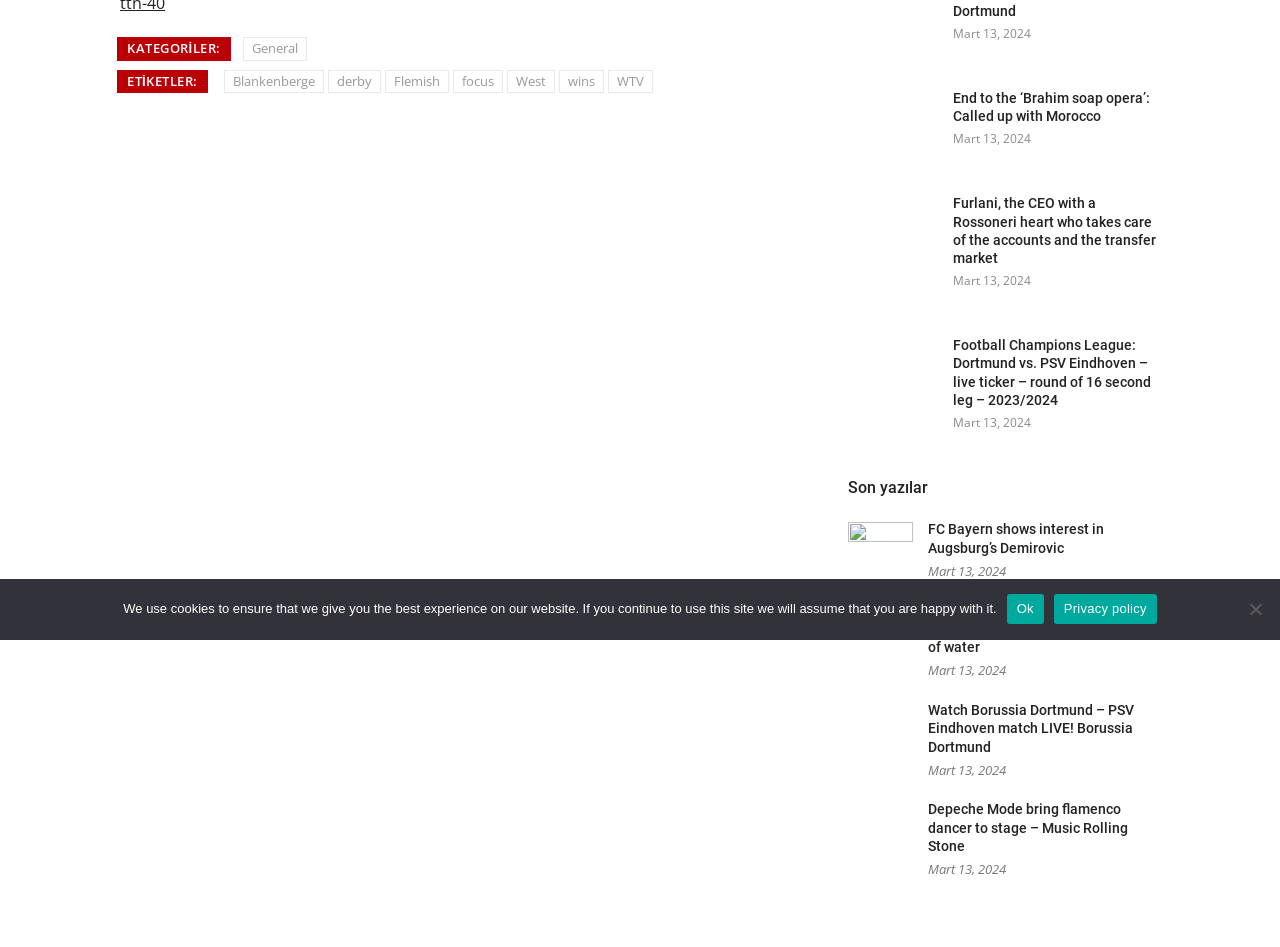Using the element description: "Privacy policy", determine the bounding box coordinates for the specified UI element. The coordinates should be four float numbers between 0 and 1, [left, top, right, bottom].

[0.823, 0.627, 0.904, 0.658]